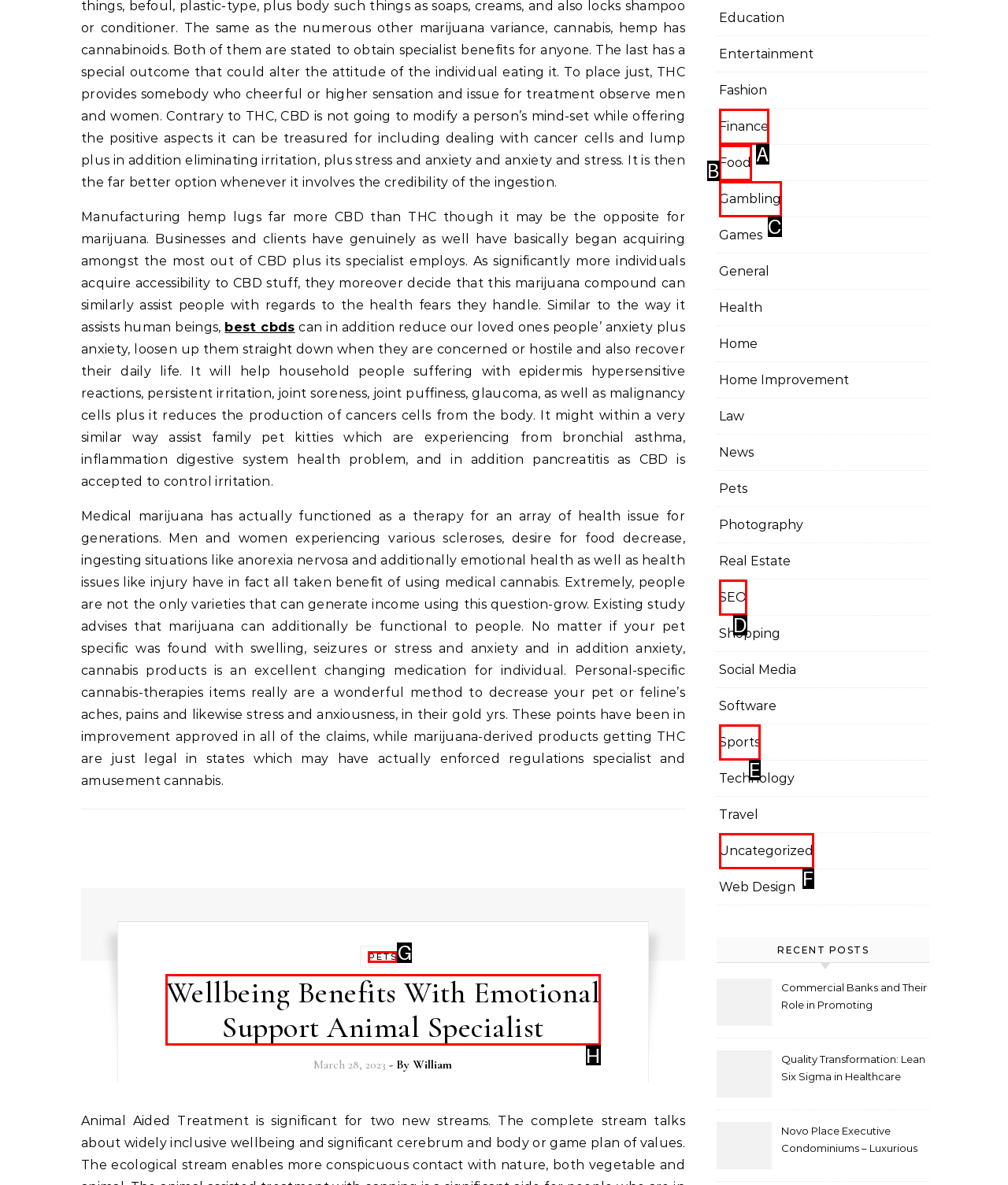Tell me which one HTML element best matches the description: SEO
Answer with the option's letter from the given choices directly.

D